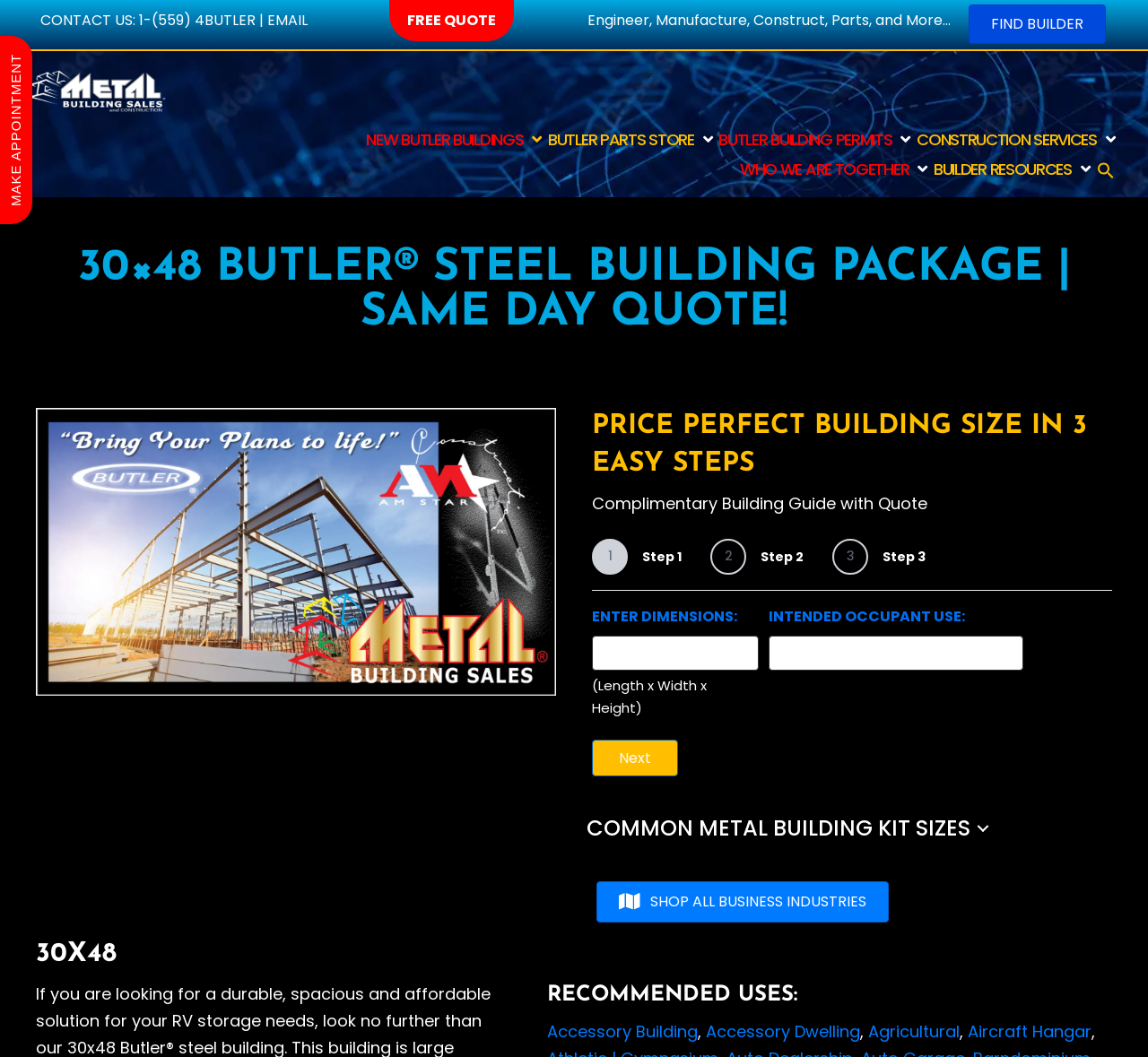Please identify the coordinates of the bounding box for the clickable region that will accomplish this instruction: "Find a builder".

[0.844, 0.004, 0.963, 0.042]